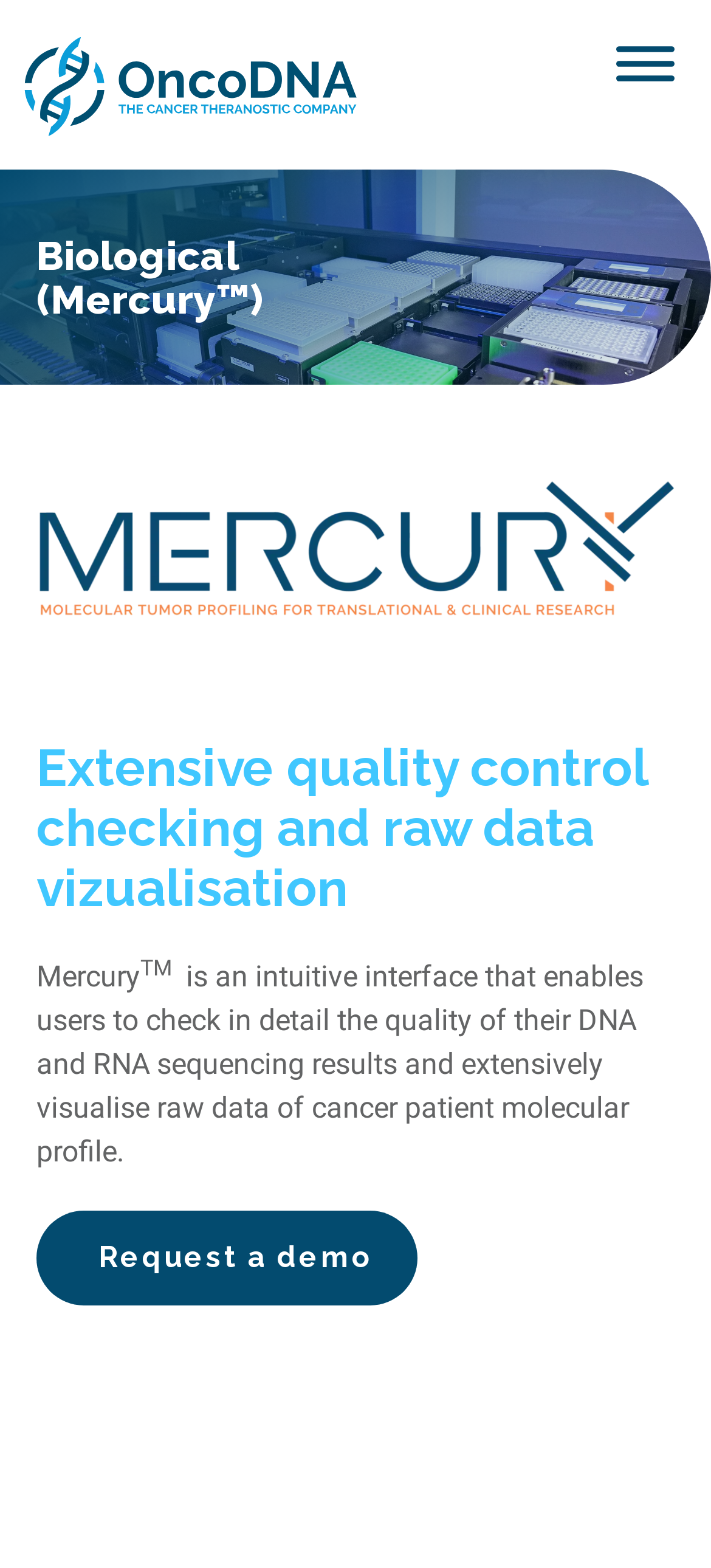How can I access the interface?
Please utilize the information in the image to give a detailed response to the question.

The link 'Request a demo' is provided, which suggests that users need to request a demo to access the interface.